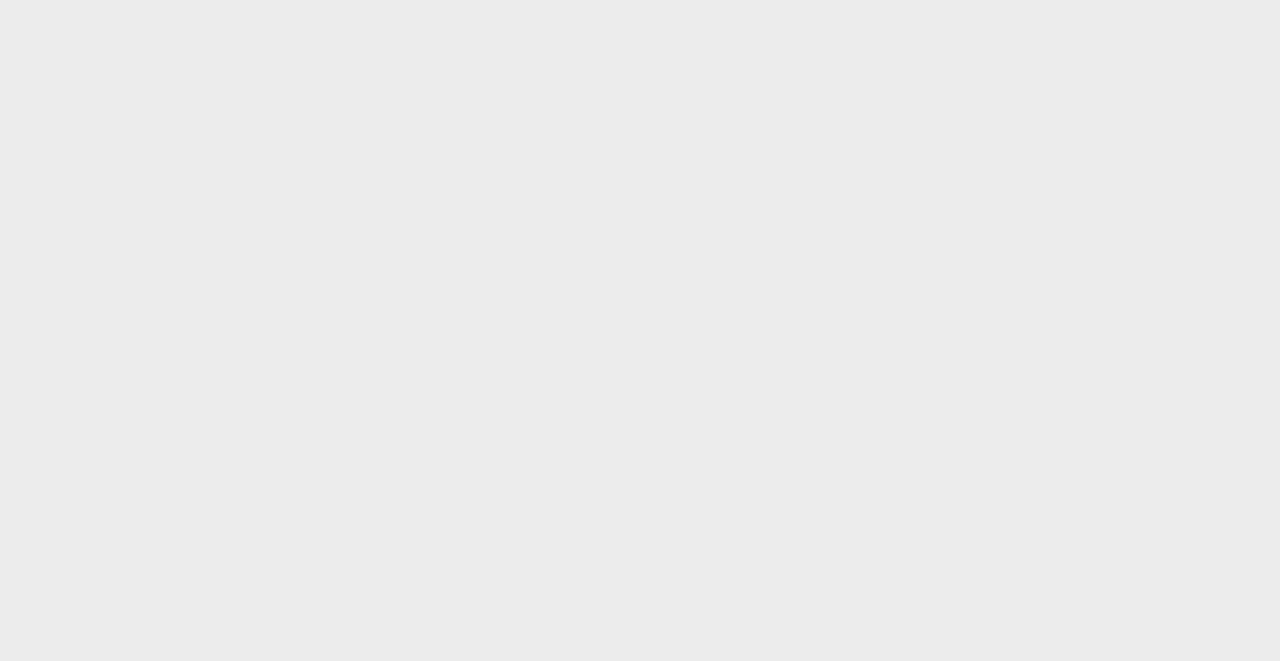How many main sections are there in the top navigation bar?
Look at the image and respond with a single word or a short phrase.

3